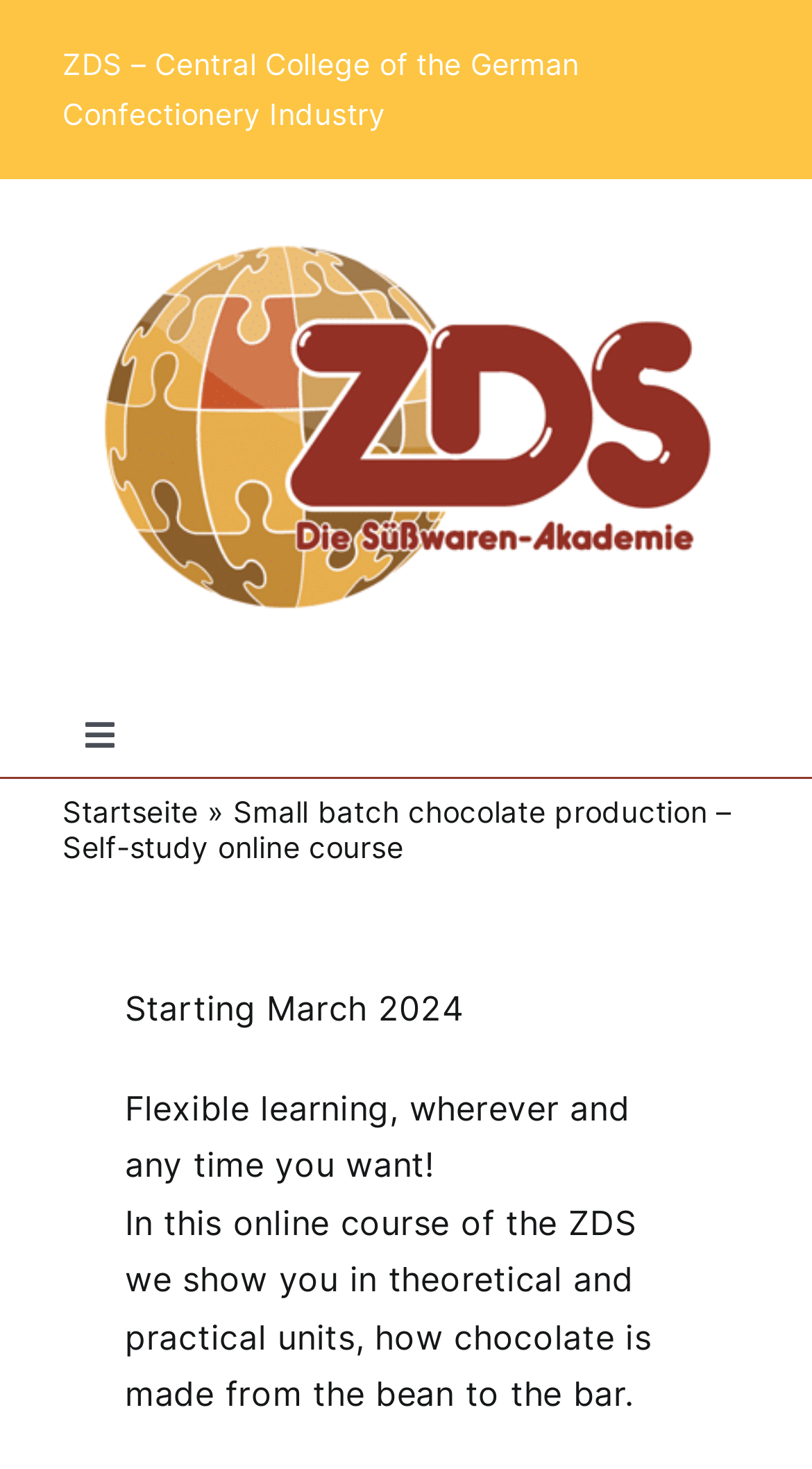Specify the bounding box coordinates of the area to click in order to execute this command: 'Click the ZDS logo'. The coordinates should consist of four float numbers ranging from 0 to 1, and should be formatted as [left, top, right, bottom].

[0.051, 0.119, 0.949, 0.148]